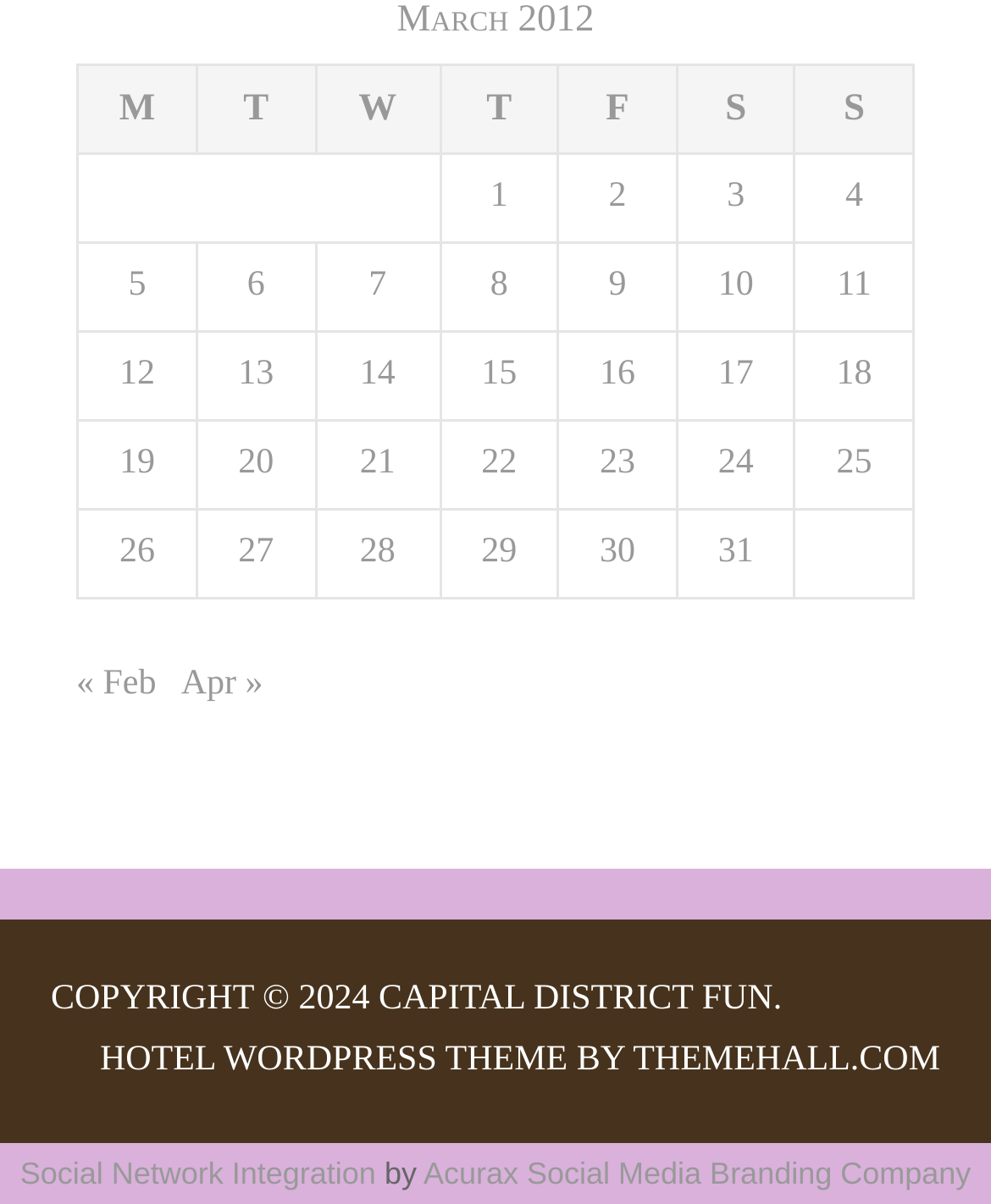How many links are there in the table?
Look at the image and answer with only one word or phrase.

21